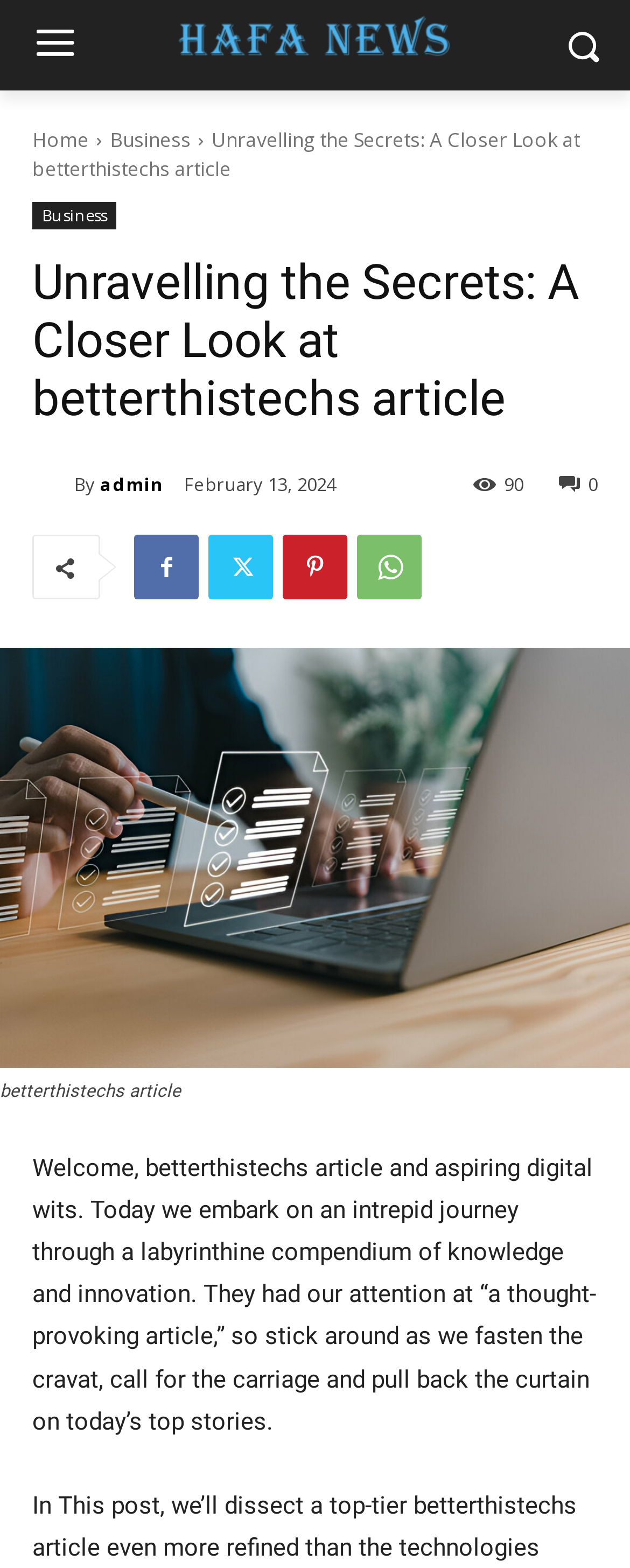Pinpoint the bounding box coordinates for the area that should be clicked to perform the following instruction: "Click on the Home link".

[0.051, 0.08, 0.141, 0.098]